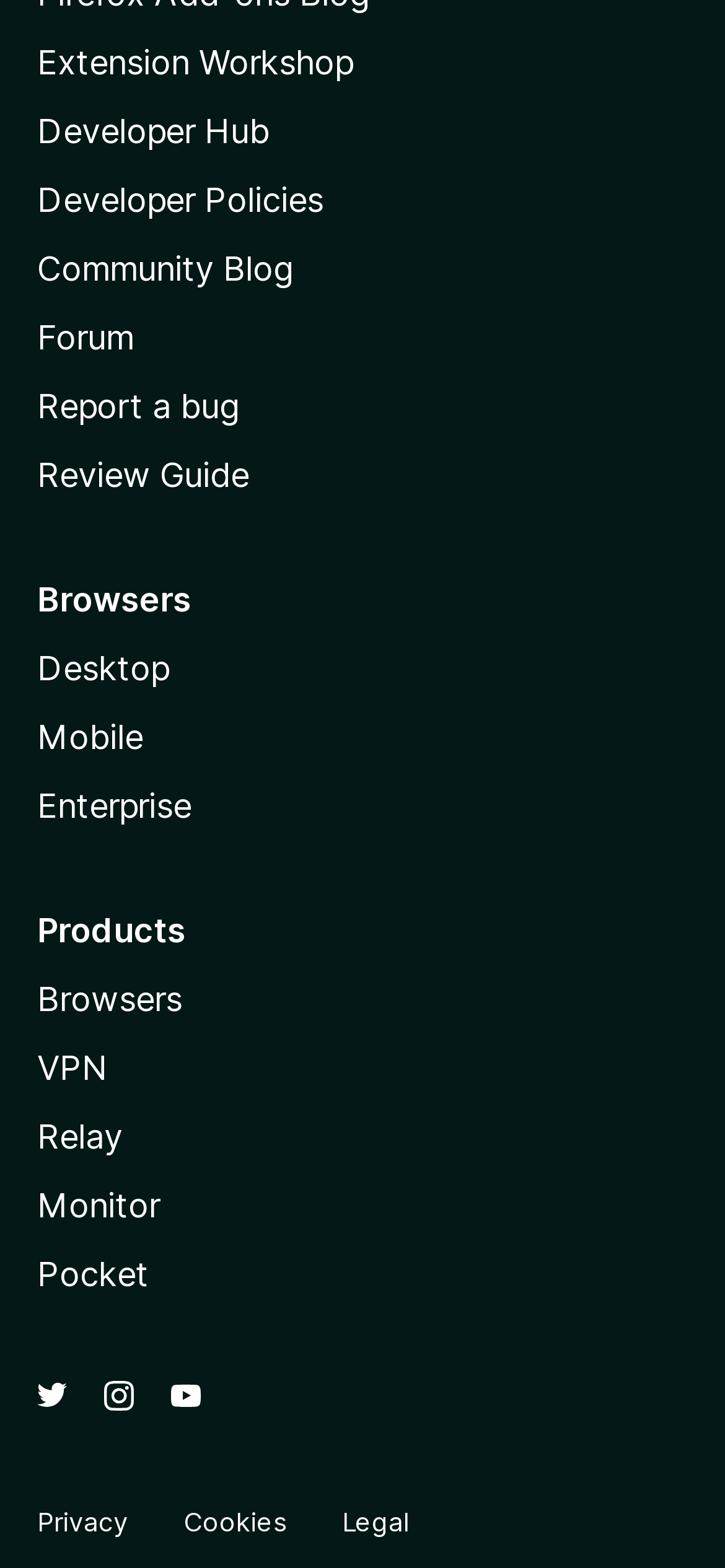What is the last link in the list?
Kindly offer a comprehensive and detailed response to the question.

I looked at the list of links and found that the last one is 'Legal', which is located at the bottom of the list.